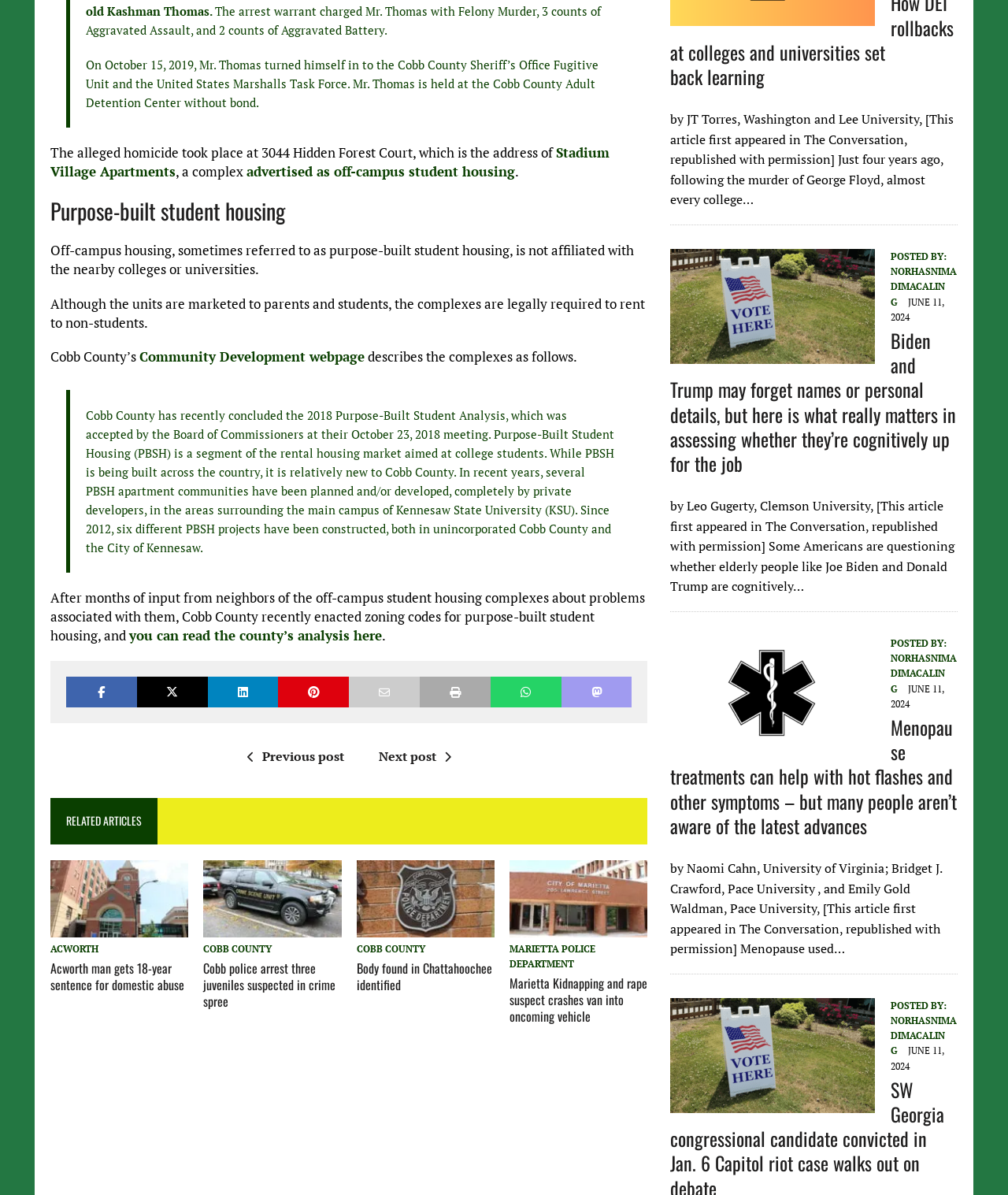Please find the bounding box coordinates of the element that needs to be clicked to perform the following instruction: "Learn more about Cobb County's Community Development". The bounding box coordinates should be four float numbers between 0 and 1, represented as [left, top, right, bottom].

[0.138, 0.291, 0.362, 0.306]